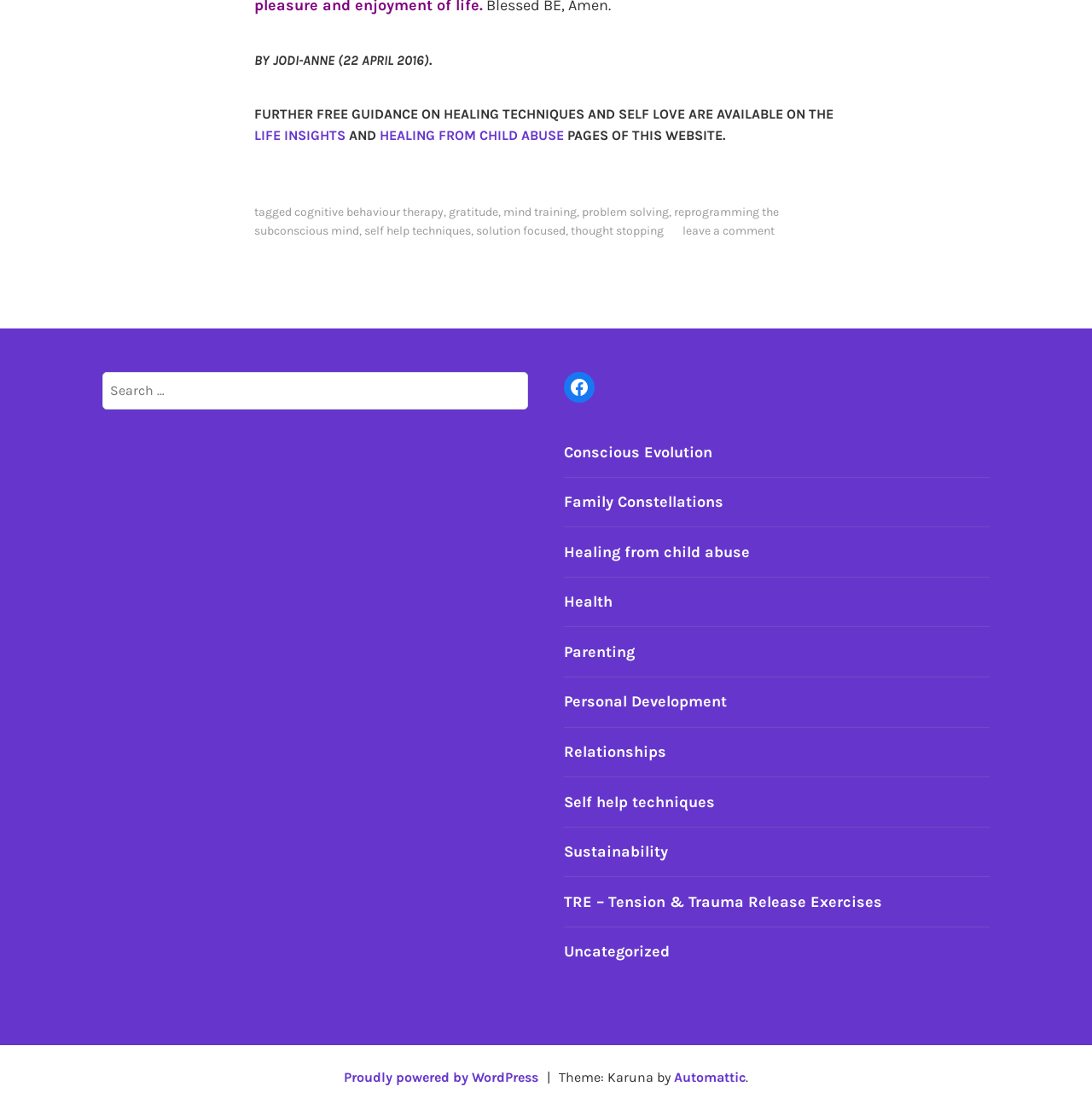Determine the bounding box coordinates of the clickable region to follow the instruction: "Learn about self help techniques".

[0.522, 0.202, 0.607, 0.215]